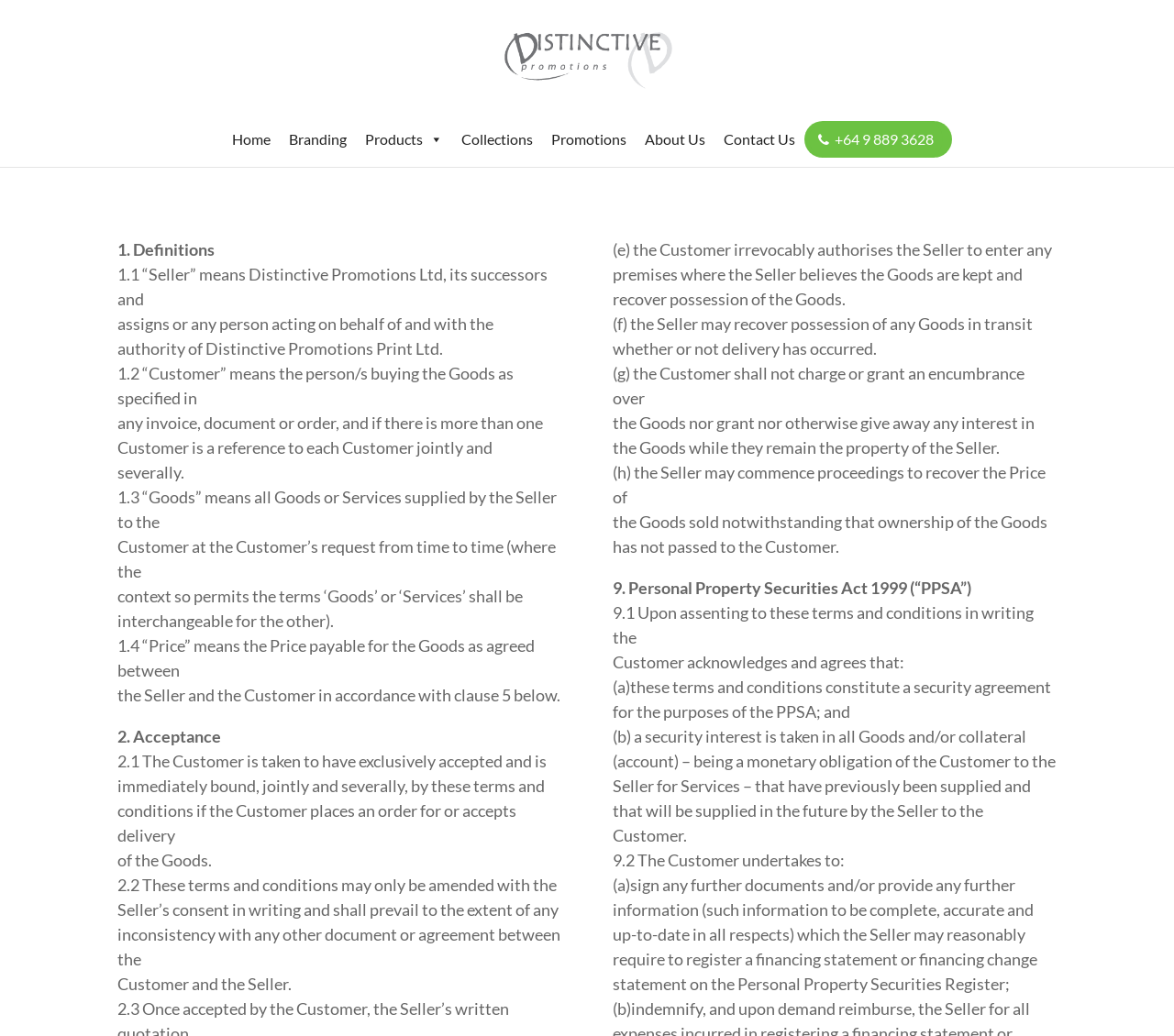Identify the bounding box coordinates of the element to click to follow this instruction: 'Click on '+64 9 889 3628''. Ensure the coordinates are four float values between 0 and 1, provided as [left, top, right, bottom].

[0.689, 0.117, 0.803, 0.152]